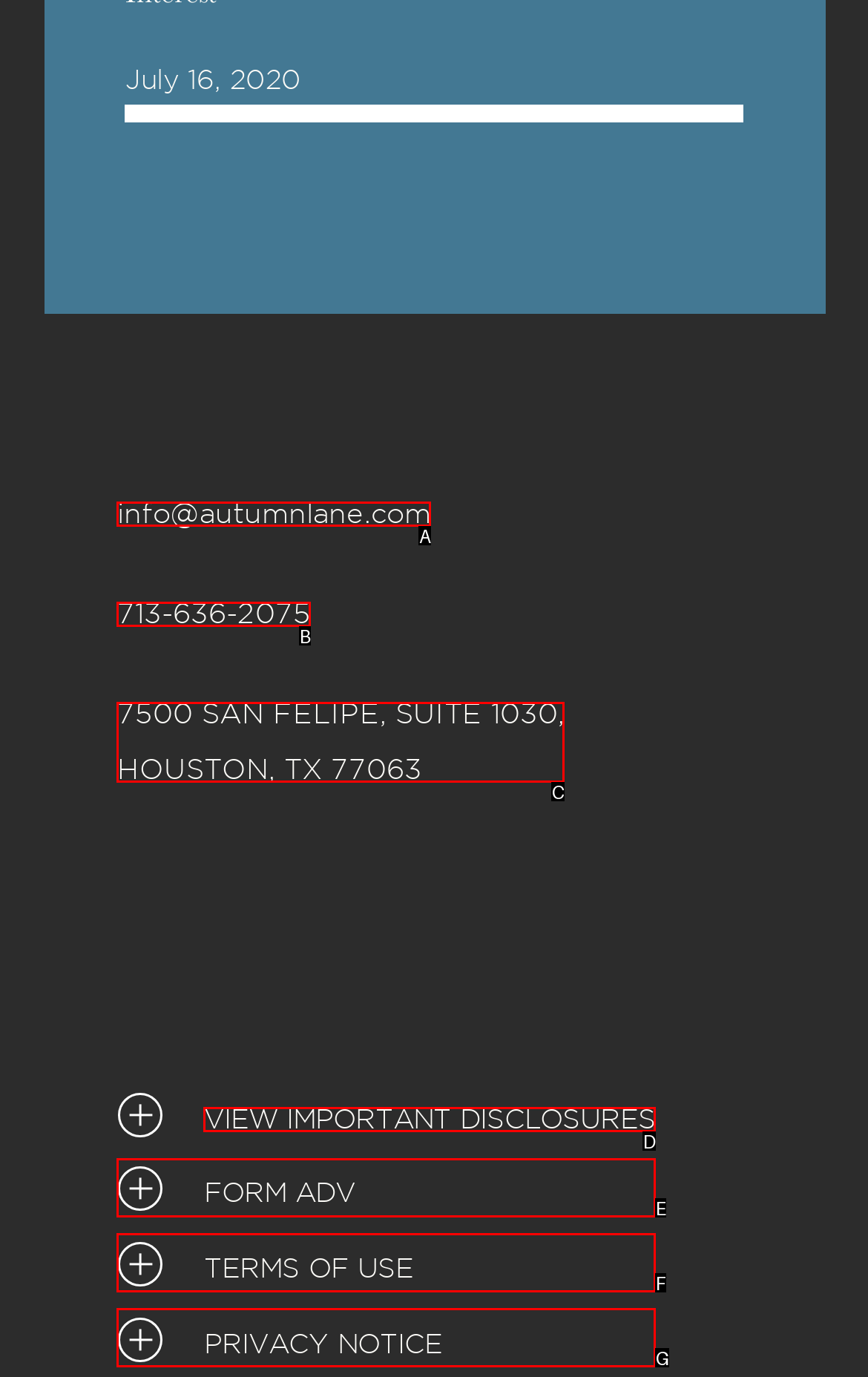Identify the UI element described as: Privacy Notice
Answer with the option's letter directly.

G